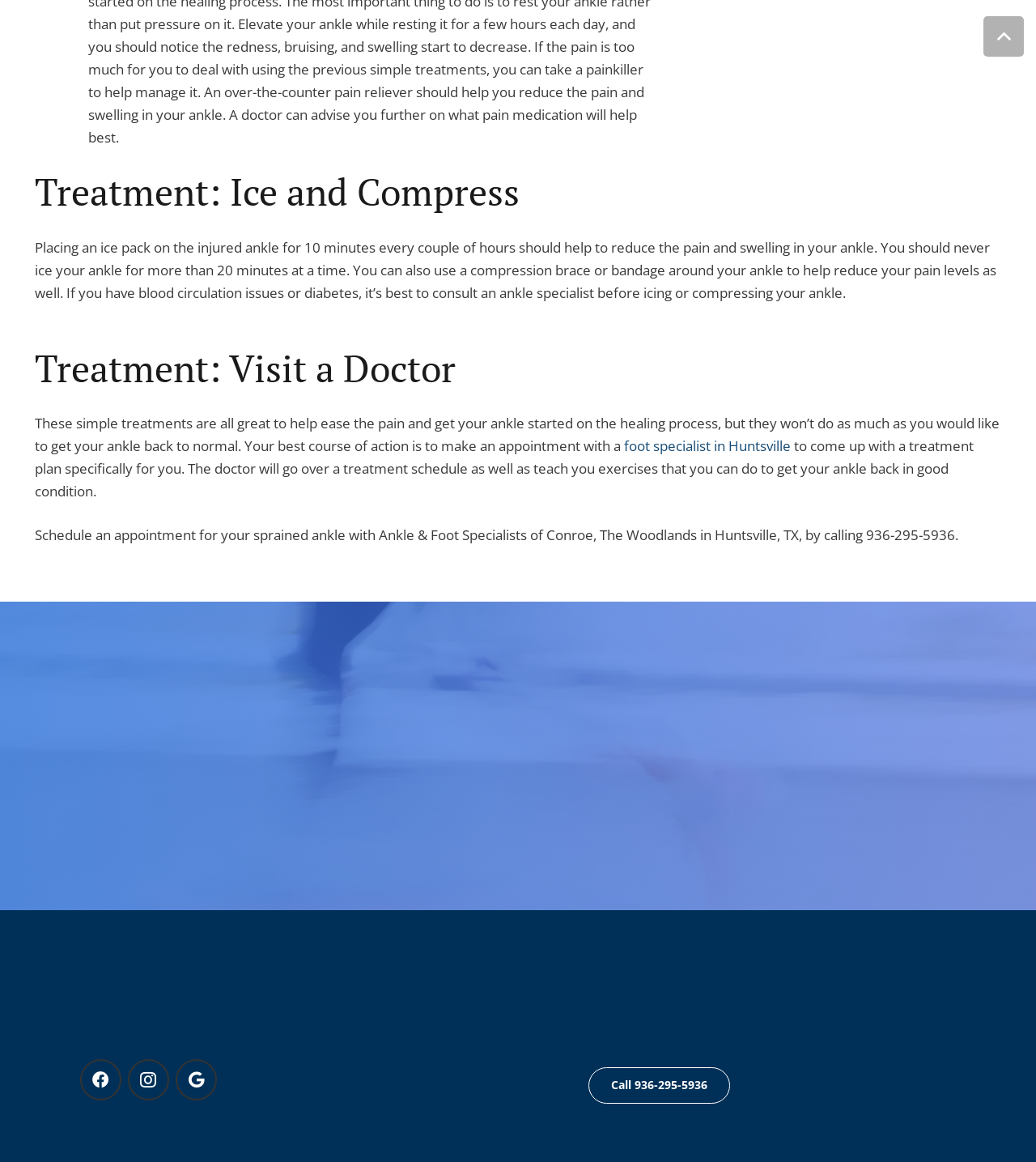Identify the bounding box coordinates of the section to be clicked to complete the task described by the following instruction: "Go back to top". The coordinates should be four float numbers between 0 and 1, formatted as [left, top, right, bottom].

[0.949, 0.014, 0.988, 0.049]